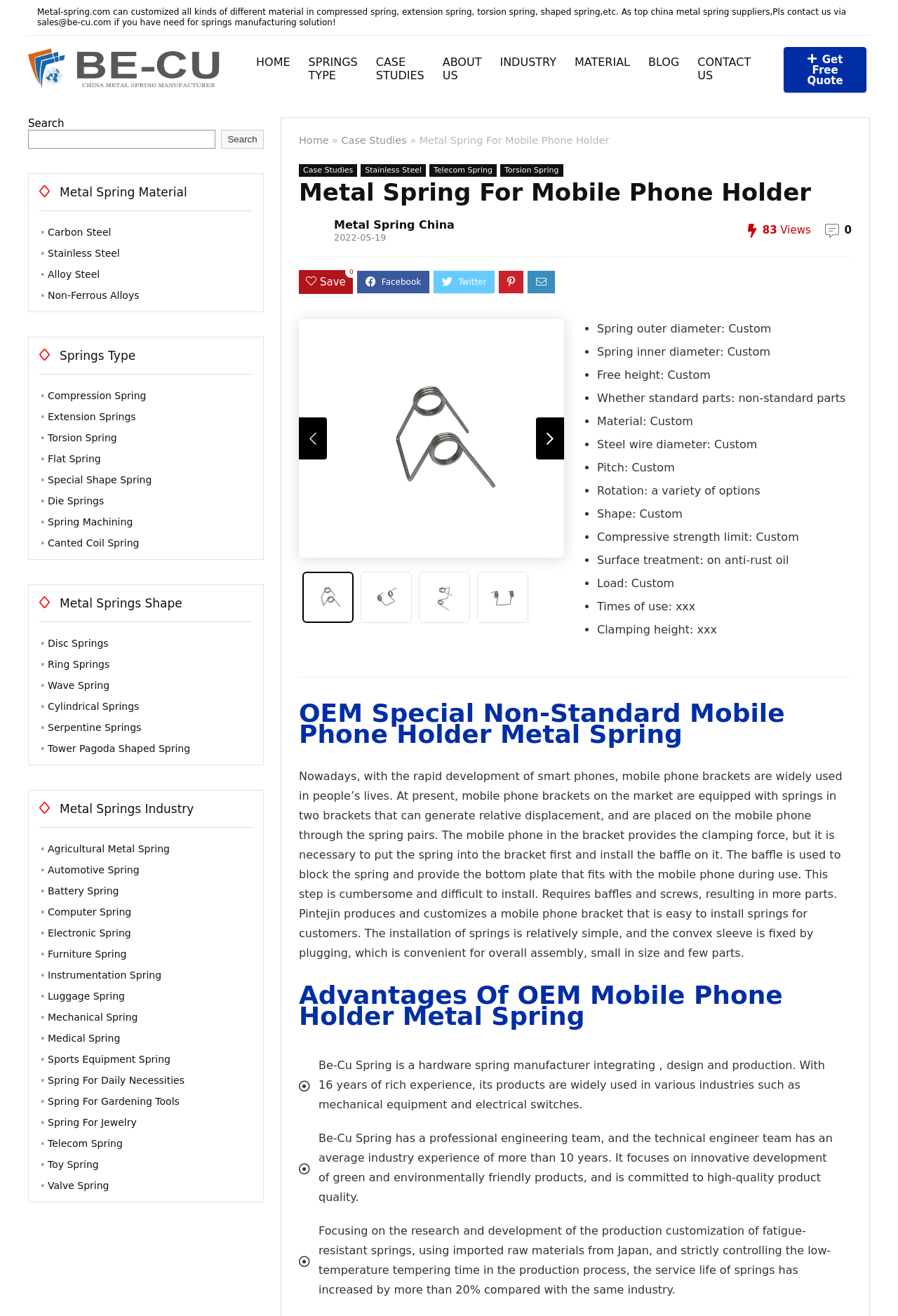Identify the bounding box coordinates of the area that should be clicked in order to complete the given instruction: "View case studies". The bounding box coordinates should be four float numbers between 0 and 1, i.e., [left, top, right, bottom].

[0.38, 0.103, 0.453, 0.111]